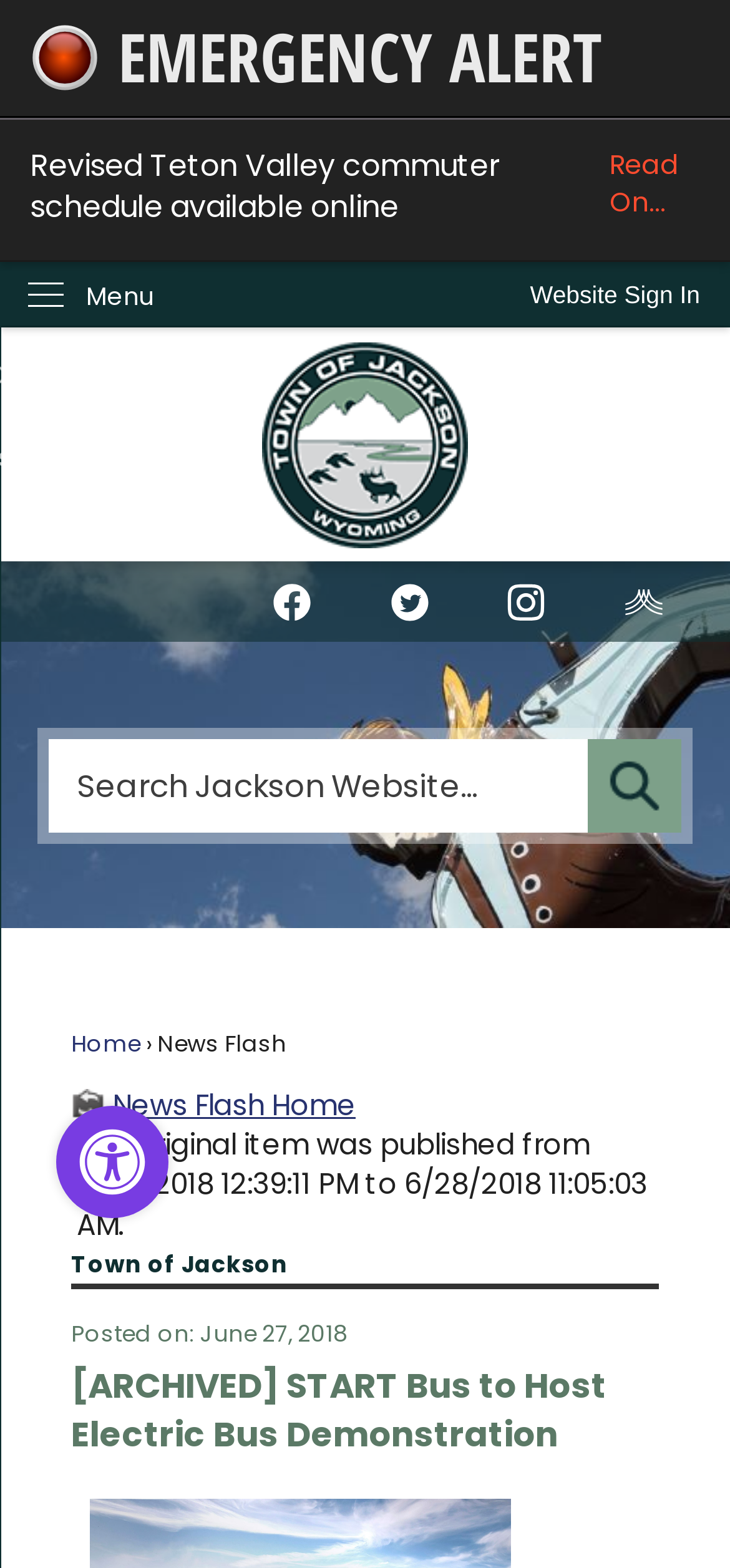Please locate the clickable area by providing the bounding box coordinates to follow this instruction: "Search for something".

[0.067, 0.471, 0.933, 0.531]